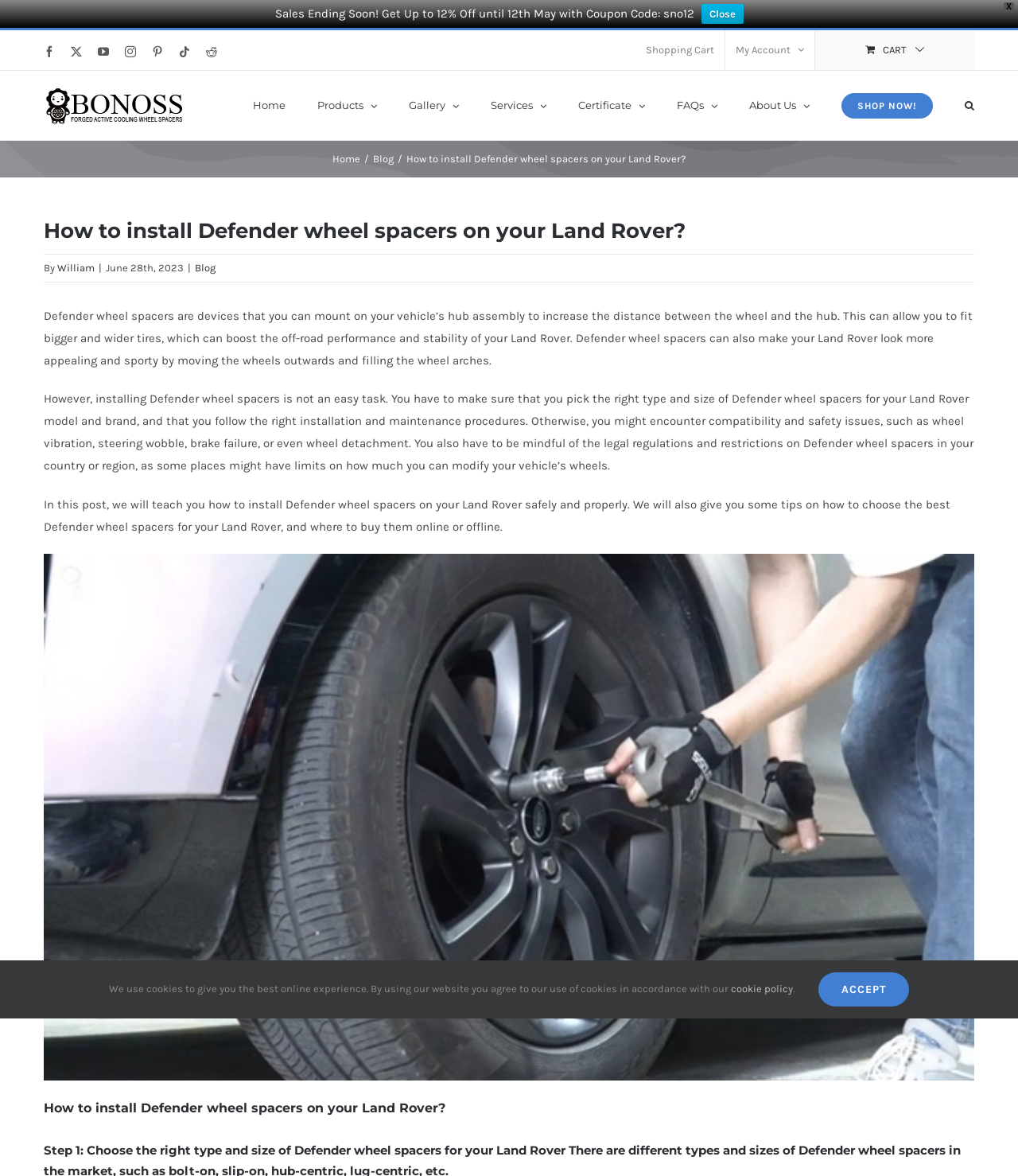Provide a thorough description of the webpage you see.

This webpage is about installing Defender wheel spacers on a Land Rover safely and properly. At the top right corner, there is a close button and a notification about sales ending soon with a coupon code. Below that, there are social media links, including Facebook, YouTube, Instagram, Pinterest, TikTok, and Reddit.

On the top left, there is a BONOSS logo, which is also a link. Next to it, there is a secondary menu with links to the shopping cart, my account, and view cart. The main menu is located below, with links to home, products, gallery, services, certificate, FAQs, about us, and shop now. There is also a search button at the end.

The page title bar is below the main menu, with links to home and blog. The title of the post, "How to install Defender wheel spacers on your Land Rover?", is in a large font, followed by the author's name, date, and a brief description of the post.

The main content of the post is divided into three paragraphs, which explain what Defender wheel spacers are, the importance of installing them correctly, and the purpose of the post. There is also an image related to the topic below the paragraphs.

At the bottom of the page, there is a notification about the use of cookies, with a link to the cookie policy. Next to it, there is an accept button. Finally, there is a "go to top" button at the bottom right corner.